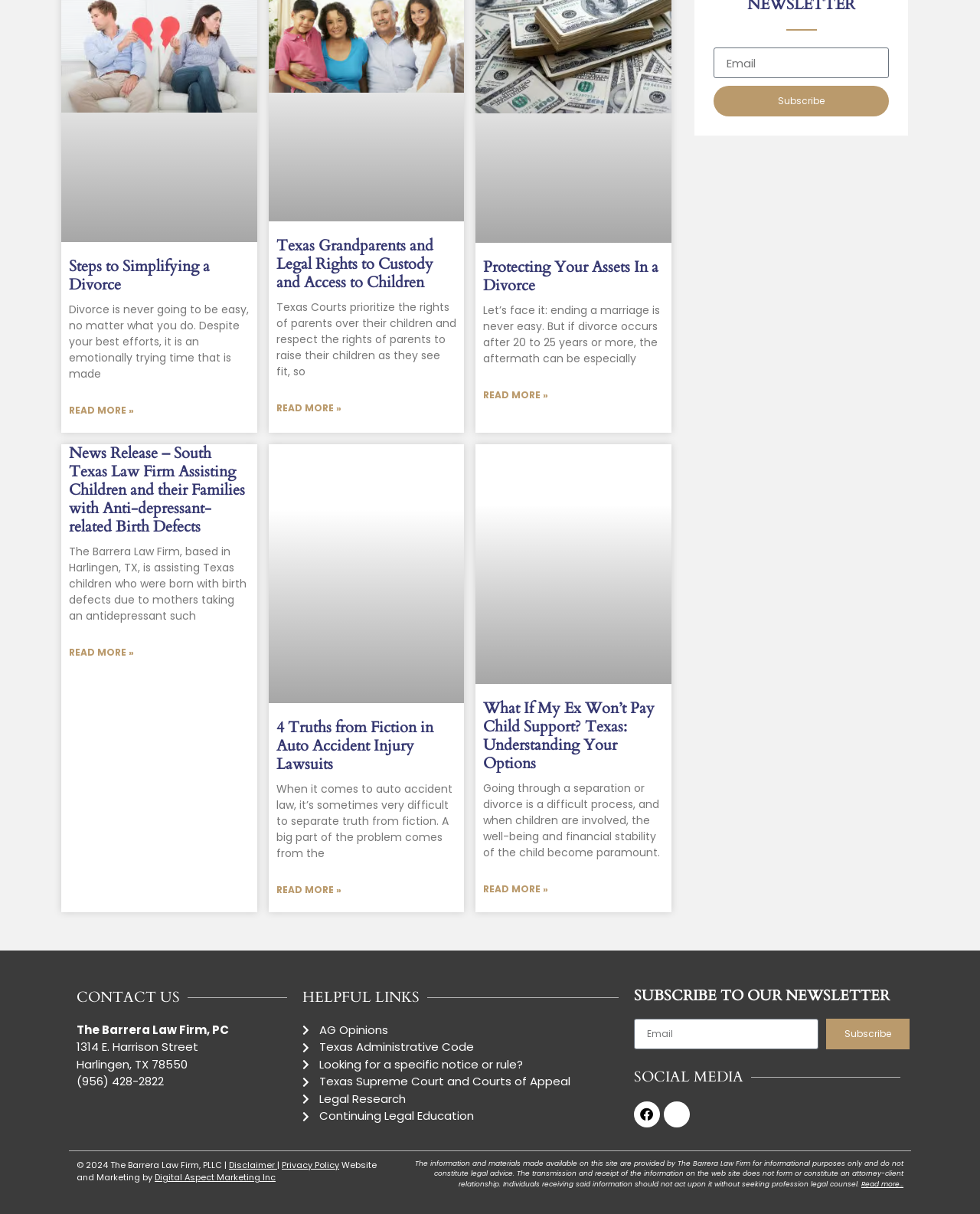Please locate the clickable area by providing the bounding box coordinates to follow this instruction: "Read more about What If My Ex Won’t Pay Child Support? Texas: Understanding Your Options".

[0.493, 0.727, 0.56, 0.738]